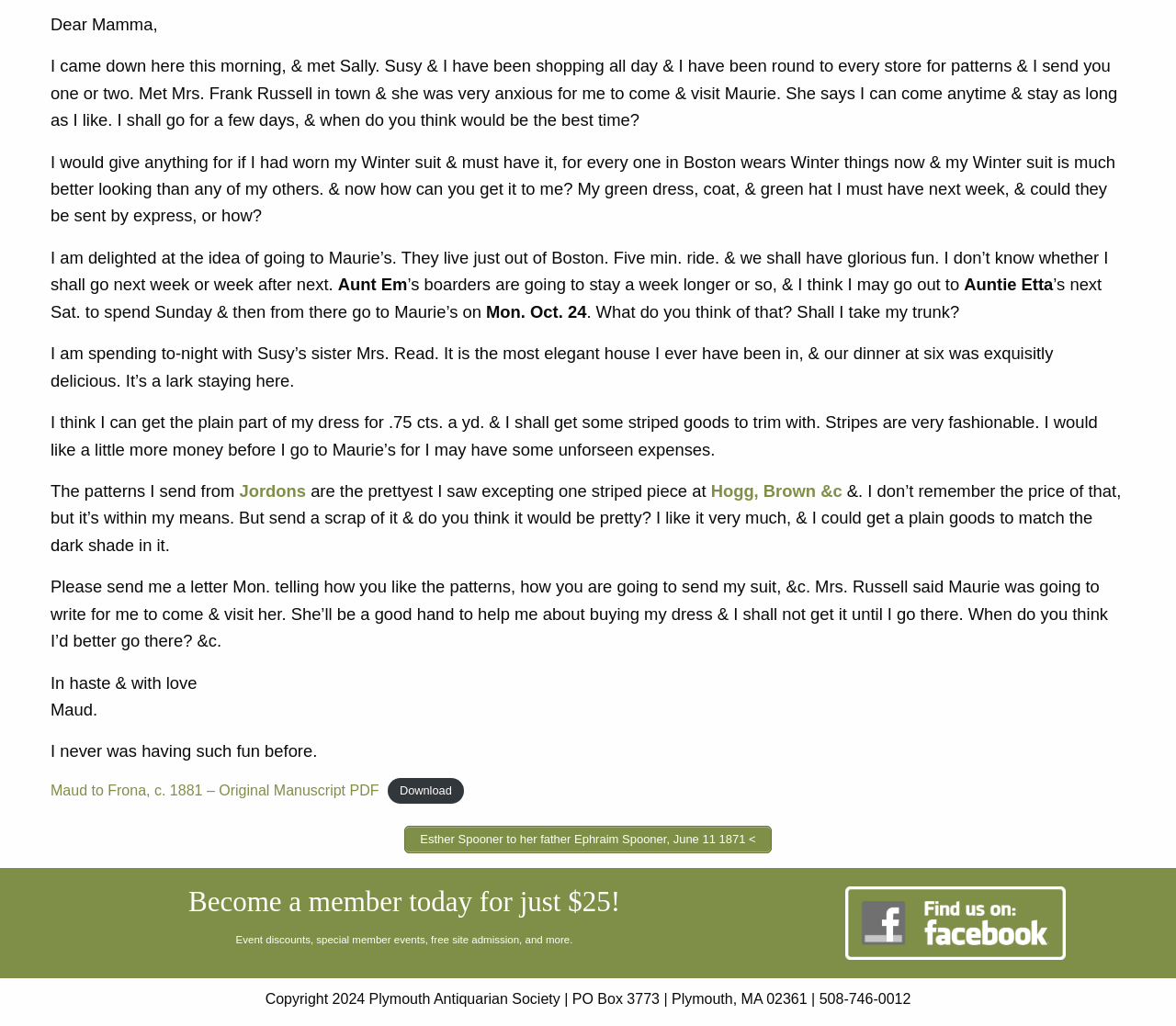Provide the bounding box coordinates of the HTML element this sentence describes: "Mon. Oct. 24". The bounding box coordinates consist of four float numbers between 0 and 1, i.e., [left, top, right, bottom].

[0.413, 0.294, 0.499, 0.313]